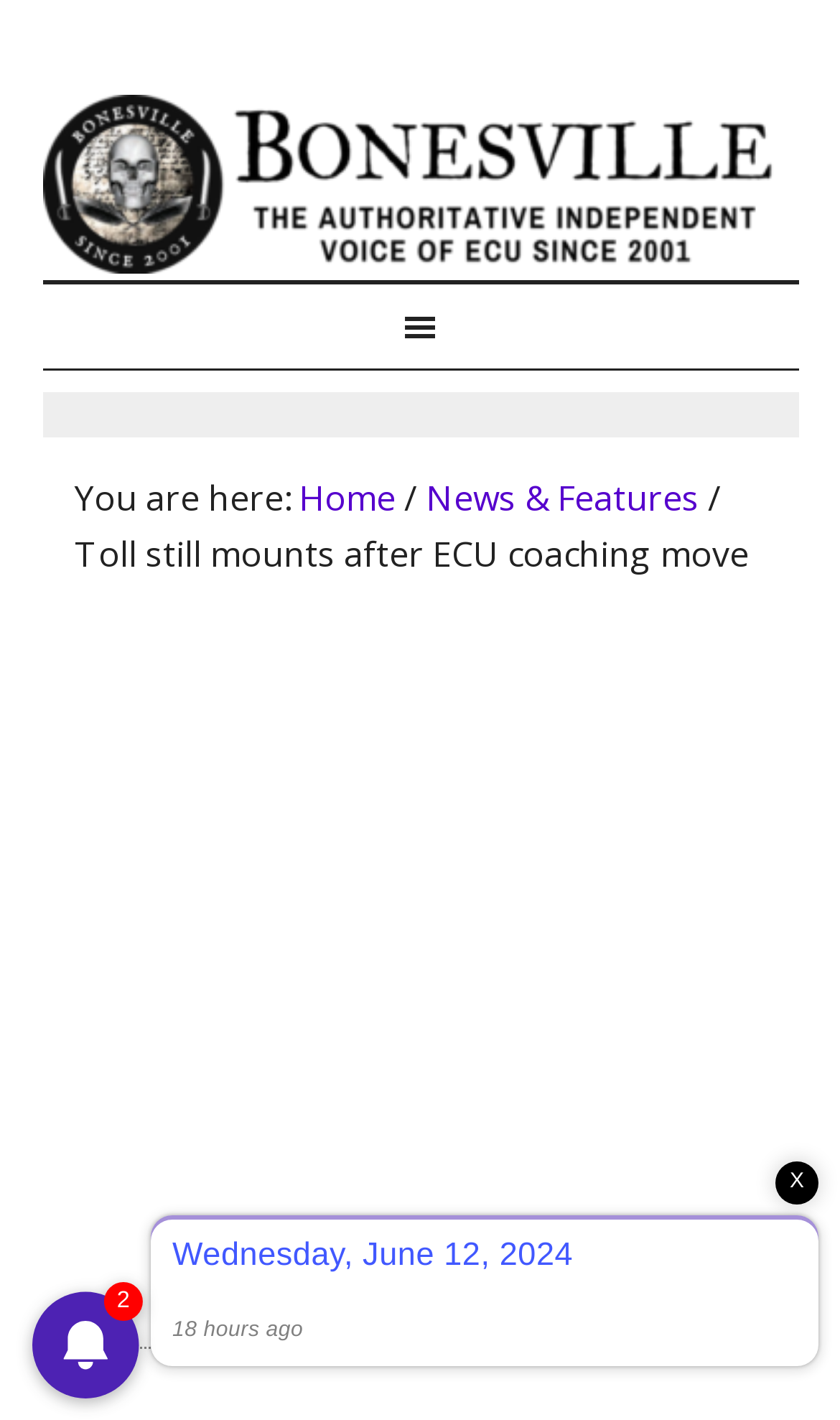Calculate the bounding box coordinates for the UI element based on the following description: "aria-label="Advertisement" name="aswift_1" title="Advertisement"". Ensure the coordinates are four float numbers between 0 and 1, i.e., [left, top, right, bottom].

[0.0, 0.425, 1.0, 0.918]